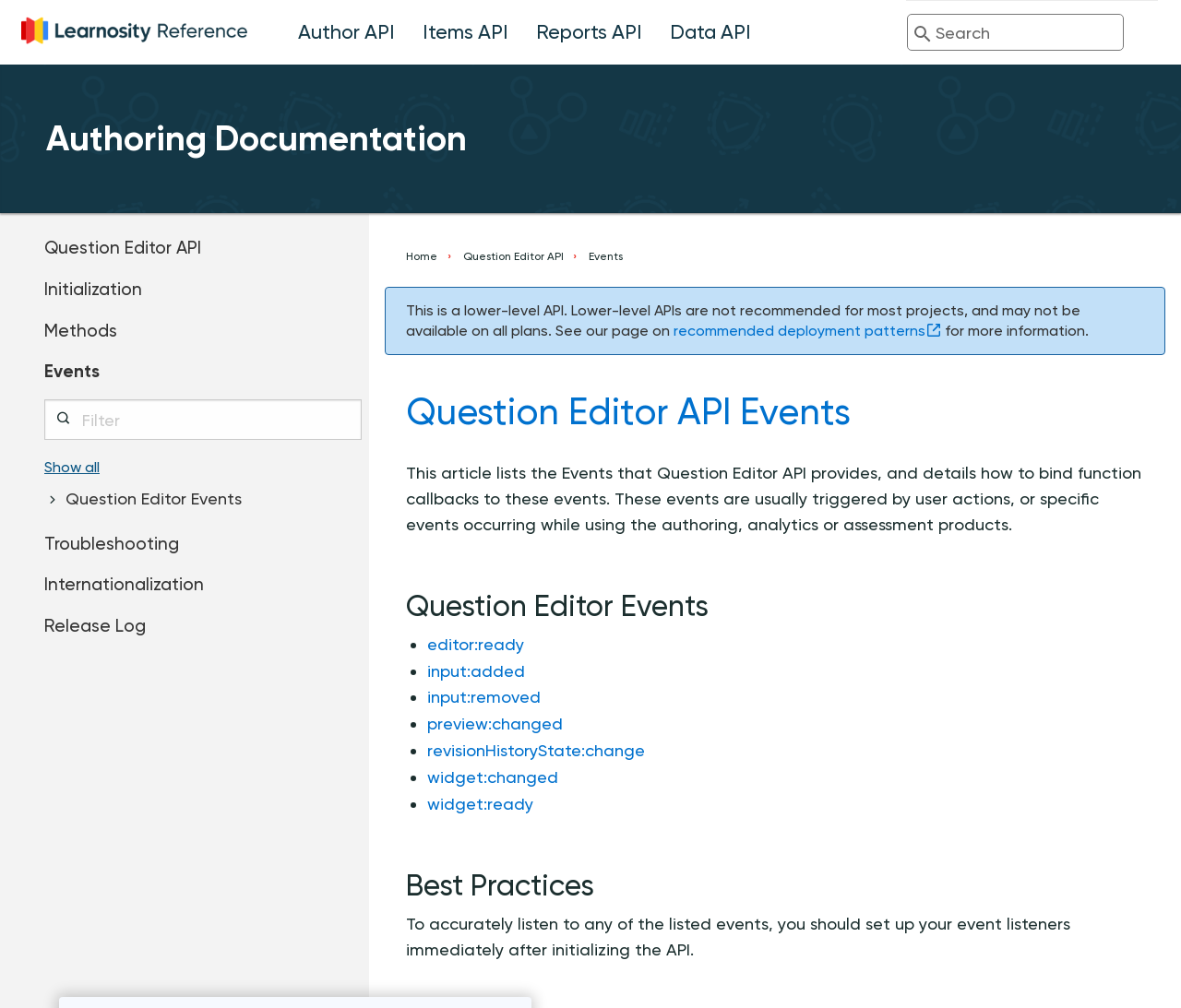Using the information in the image, give a comprehensive answer to the question: 
How many events are listed in the Question Editor Events section?

I counted the number of link elements with event names in the Question Editor Events section, and found 9 events listed, including 'editor:ready', 'input:added', and 'widget:changed'.